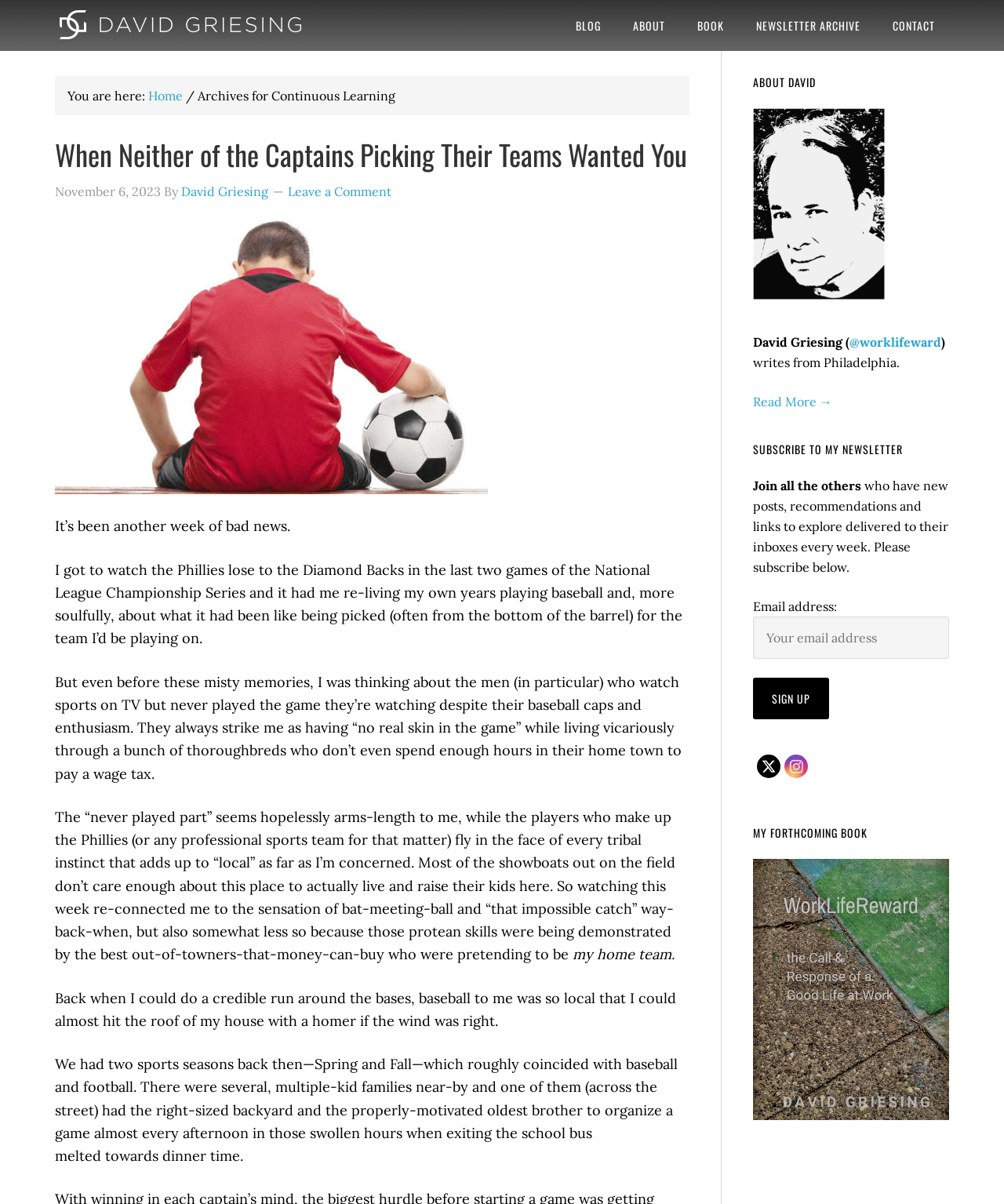What is the author's profession?
From the image, respond using a single word or phrase.

Author